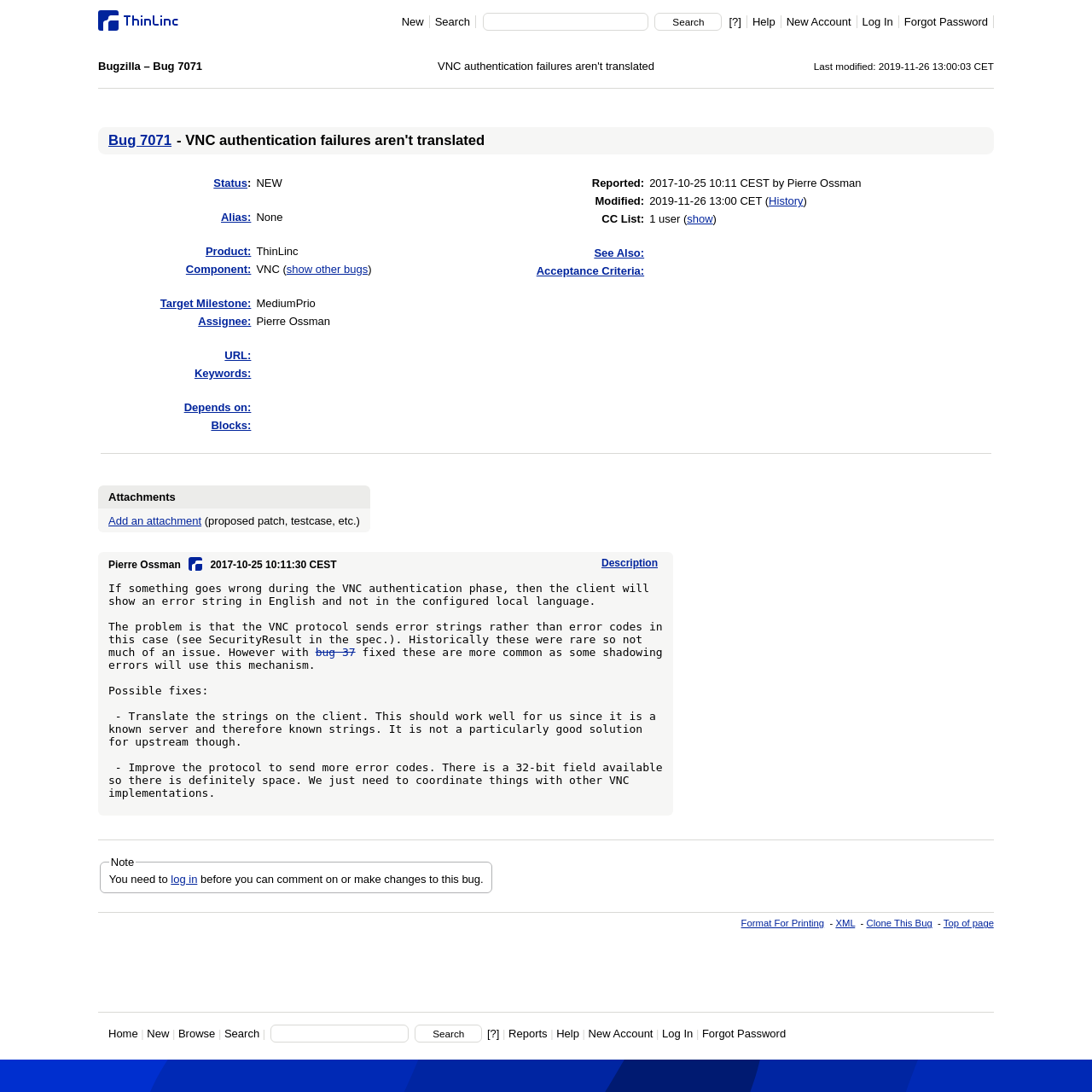When was this bug reported?
Please answer the question as detailed as possible.

I found the answer by examining the table with the bug details, where the 'Reported:' rowheader is associated with the gridcell containing the text '2017-10-25 10:11 CEST by Pierre Ossman'.